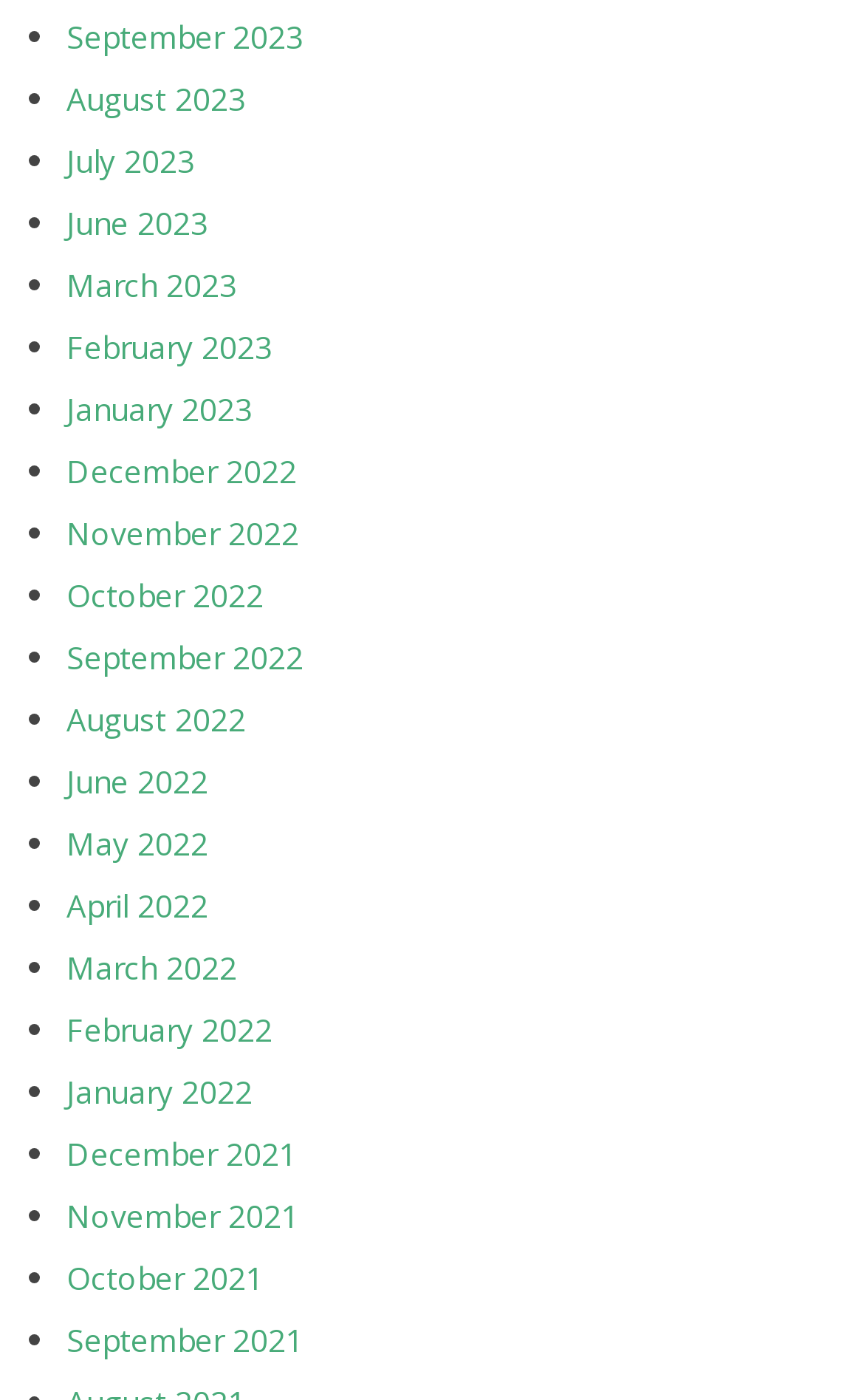Can you determine the bounding box coordinates of the area that needs to be clicked to fulfill the following instruction: "View September 2023"?

[0.077, 0.012, 0.351, 0.042]